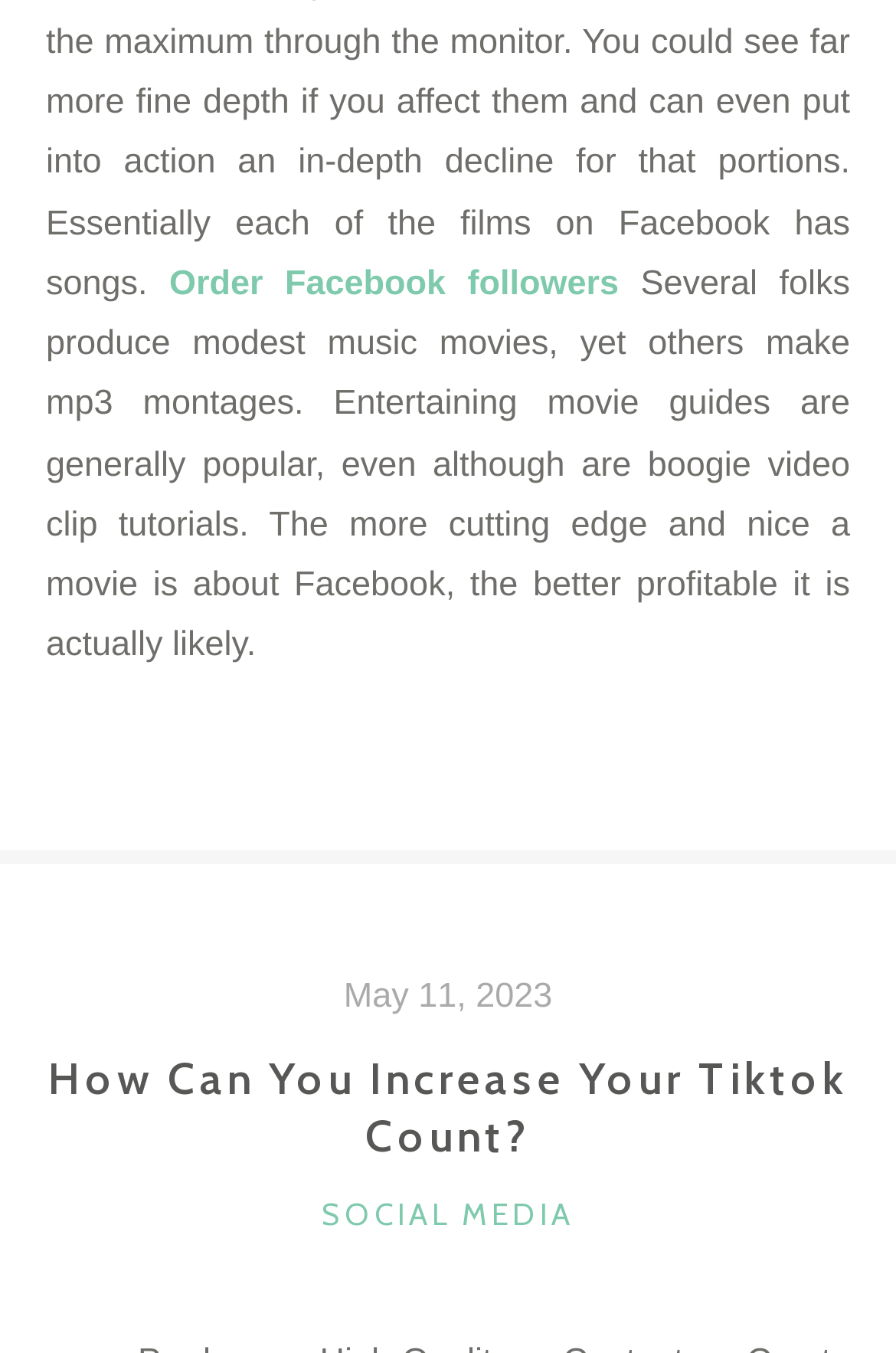Find the bounding box coordinates for the HTML element specified by: "Social Media".

[0.359, 0.883, 0.641, 0.91]